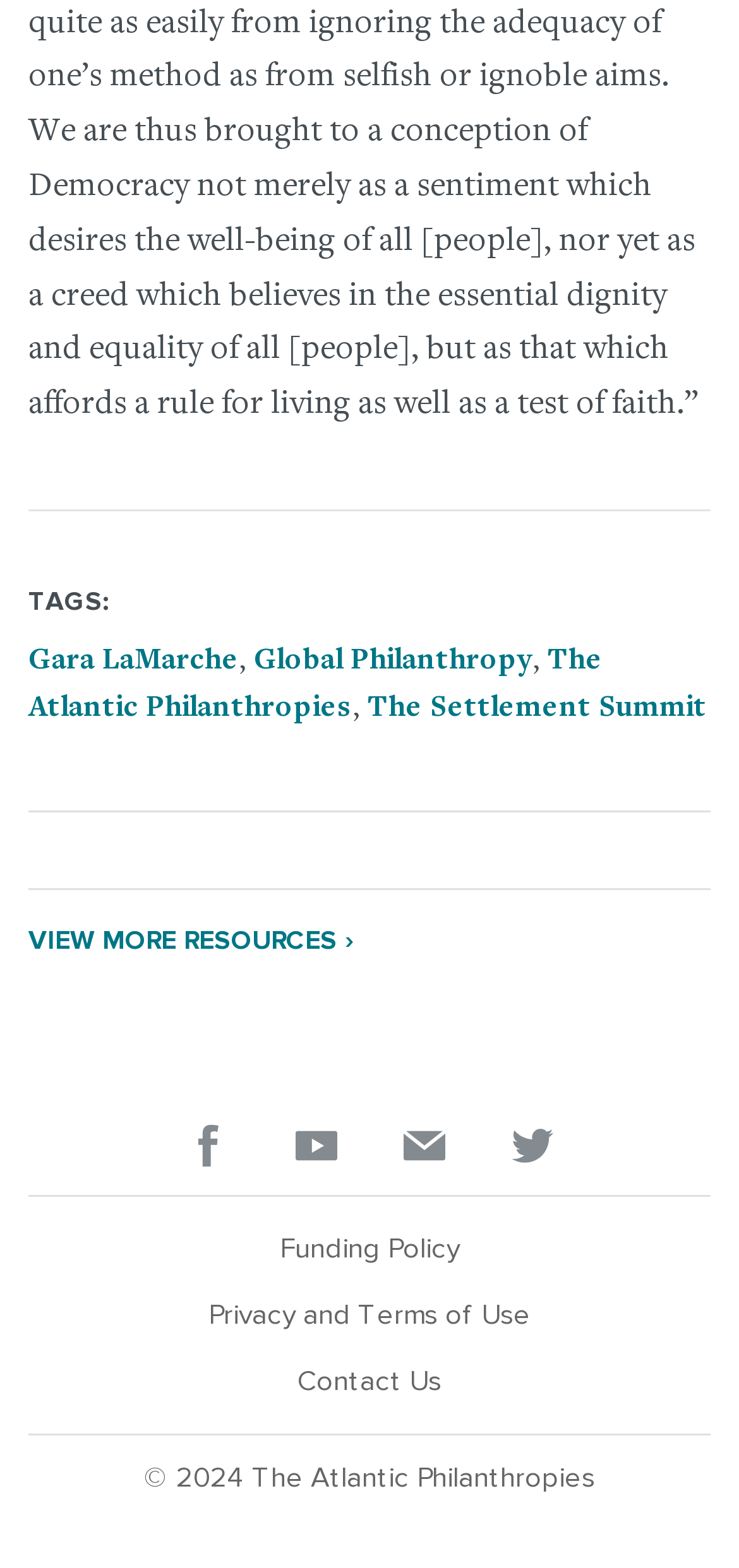Based on the image, please elaborate on the answer to the following question:
What is the title of the first section?

The first section title can be determined by looking at the first heading element with the text 'Related Resources'.